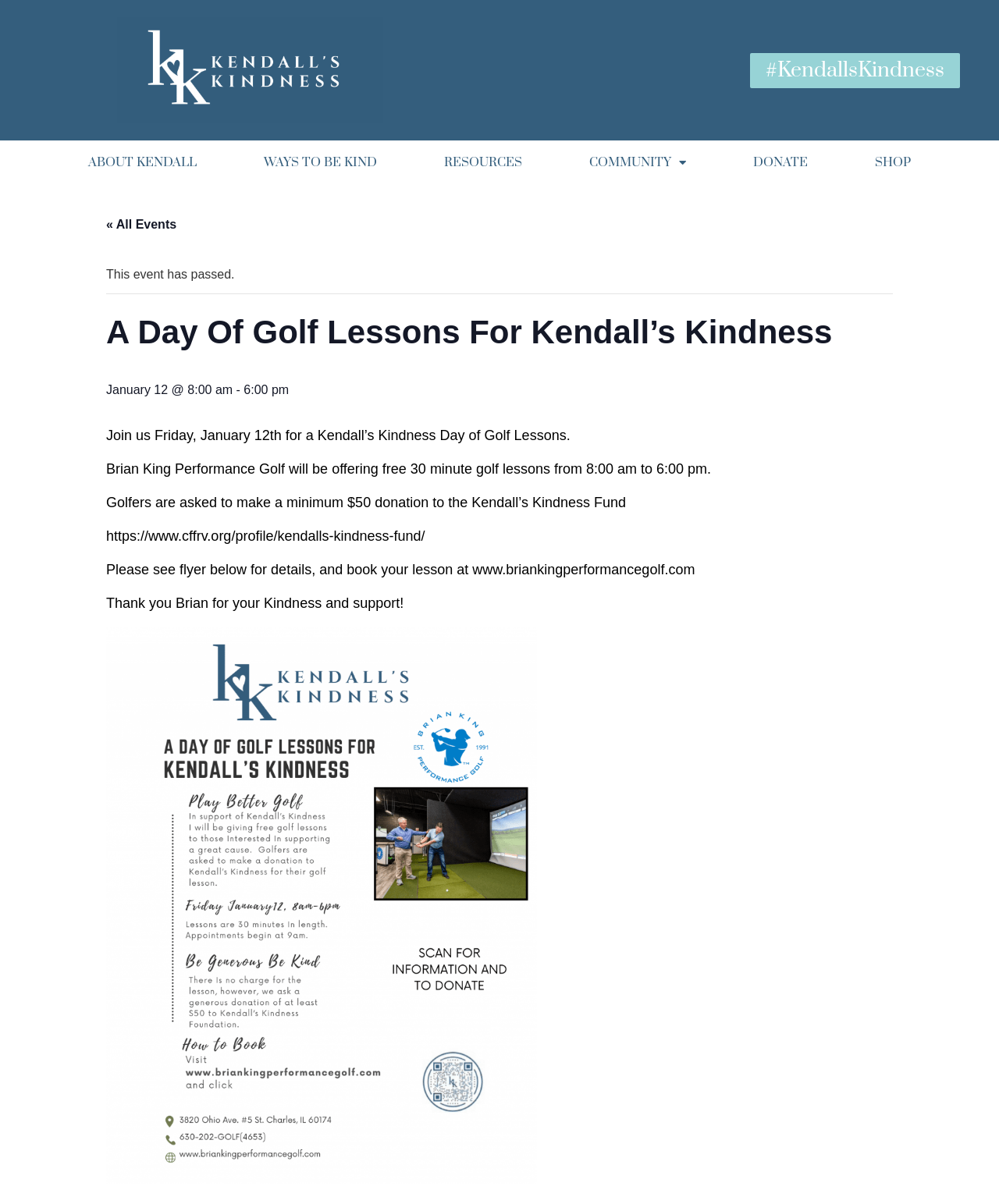Based on the image, provide a detailed response to the question:
What is the website to book a lesson with Brian King Performance Golf?

The website to book a lesson with Brian King Performance Golf can be found in the text 'Please see flyer below for details, and book your lesson at www.briankingperformancegolf.com' which indicates that the website is www.briankingperformancegolf.com.